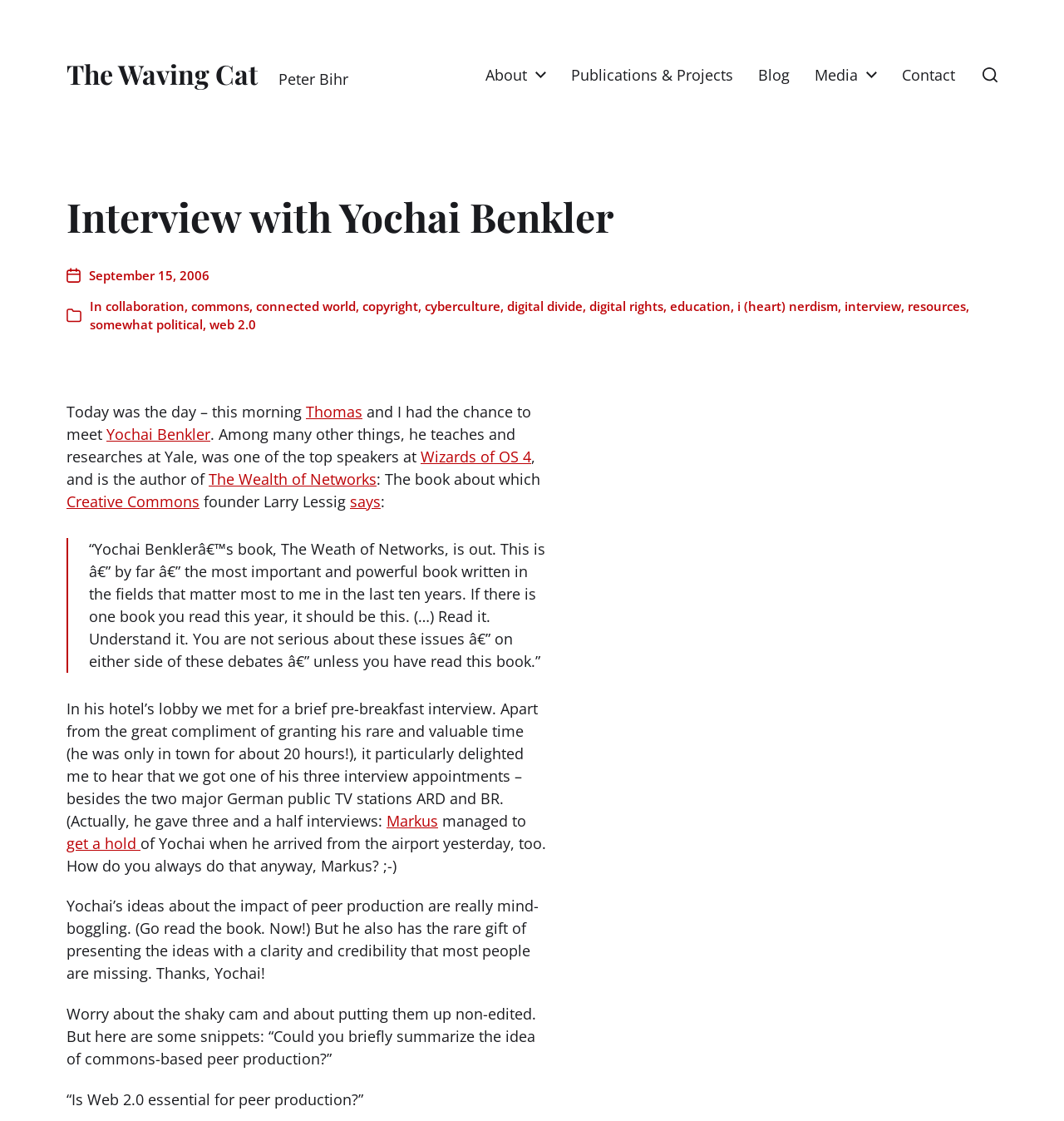Given the element description "Post date September 15, 2006", identify the bounding box of the corresponding UI element.

[0.062, 0.237, 0.197, 0.254]